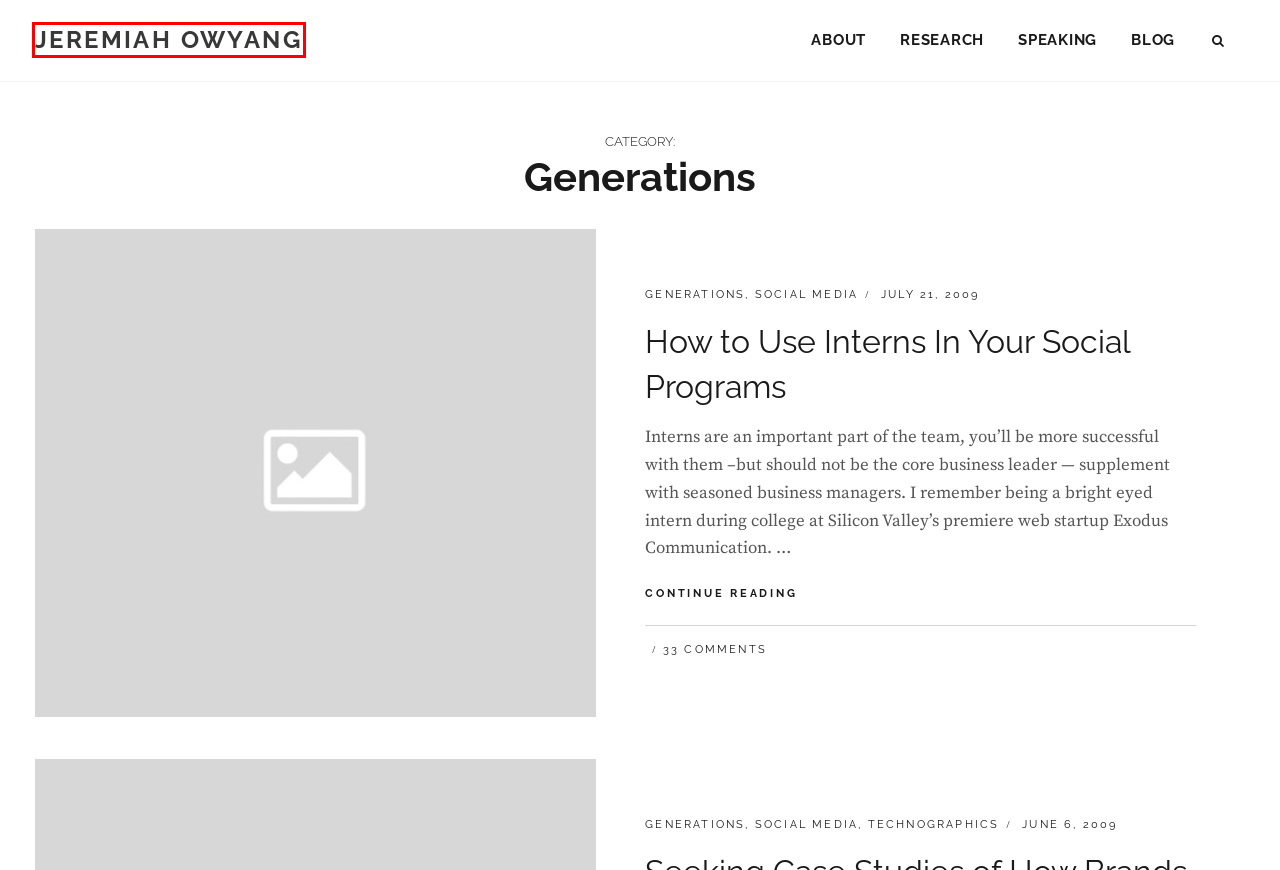Examine the screenshot of a webpage with a red rectangle bounding box. Select the most accurate webpage description that matches the new webpage after clicking the element within the bounding box. Here are the candidates:
A. Technographics Archives | Jeremiah Owyang
B. Jeremiah Owyang |
C. Social Media Archives | Jeremiah Owyang
D. Speaking | Jeremiah Owyang
E. Seeking Case Studies of How Brands Reach Gen X Using Social Media | Jeremiah Owyang
F. Research | Jeremiah Owyang
G. About | Jeremiah Owyang
H. How to Use Interns In Your Social Programs | Jeremiah Owyang

B